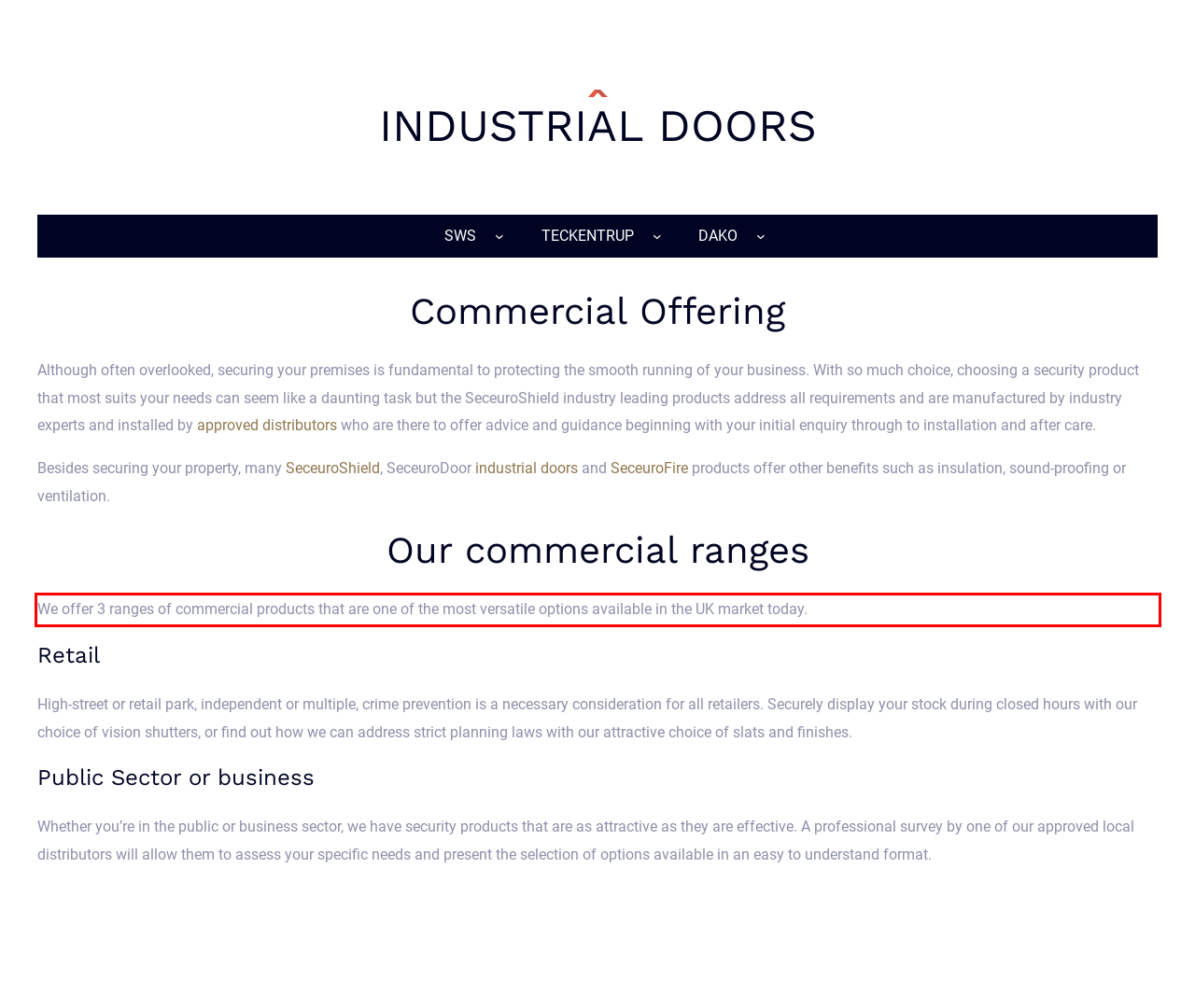Please use OCR to extract the text content from the red bounding box in the provided webpage screenshot.

We offer 3 ranges of commercial products that are one of the most versatile options available in the UK market today.